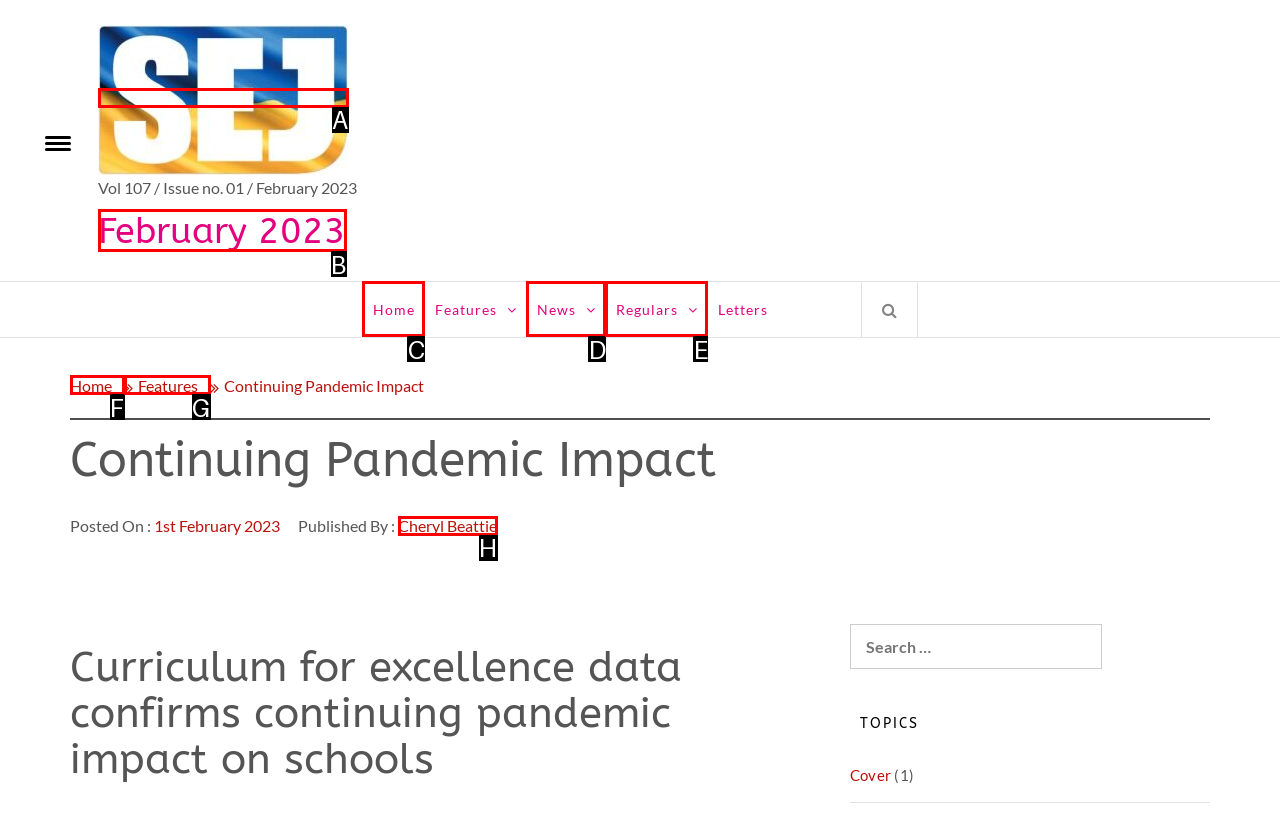Determine which option matches the element description: Facebook Page
Reply with the letter of the appropriate option from the options provided.

None